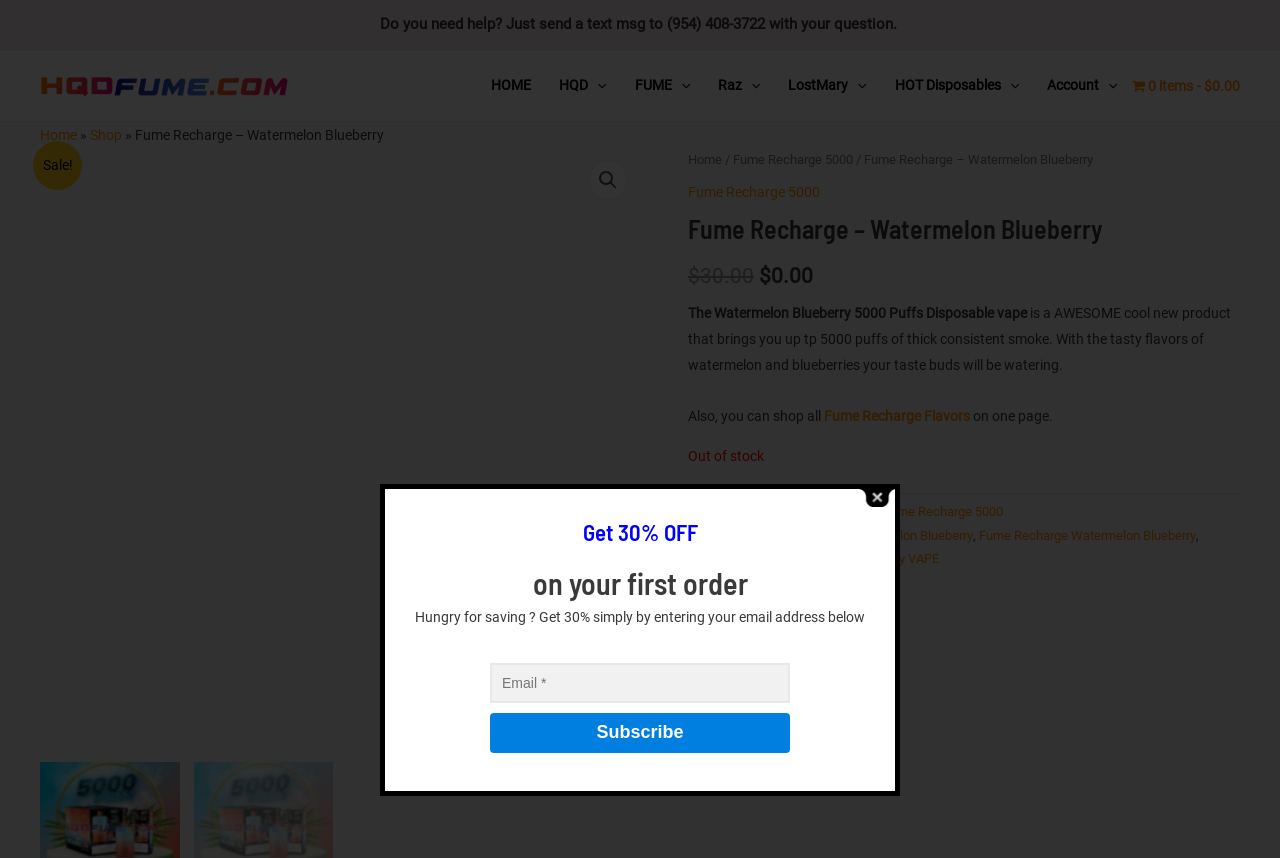Find and indicate the bounding box coordinates of the region you should select to follow the given instruction: "Click the 'Cart 0 items -$0.00' link".

[0.884, 0.059, 0.969, 0.141]